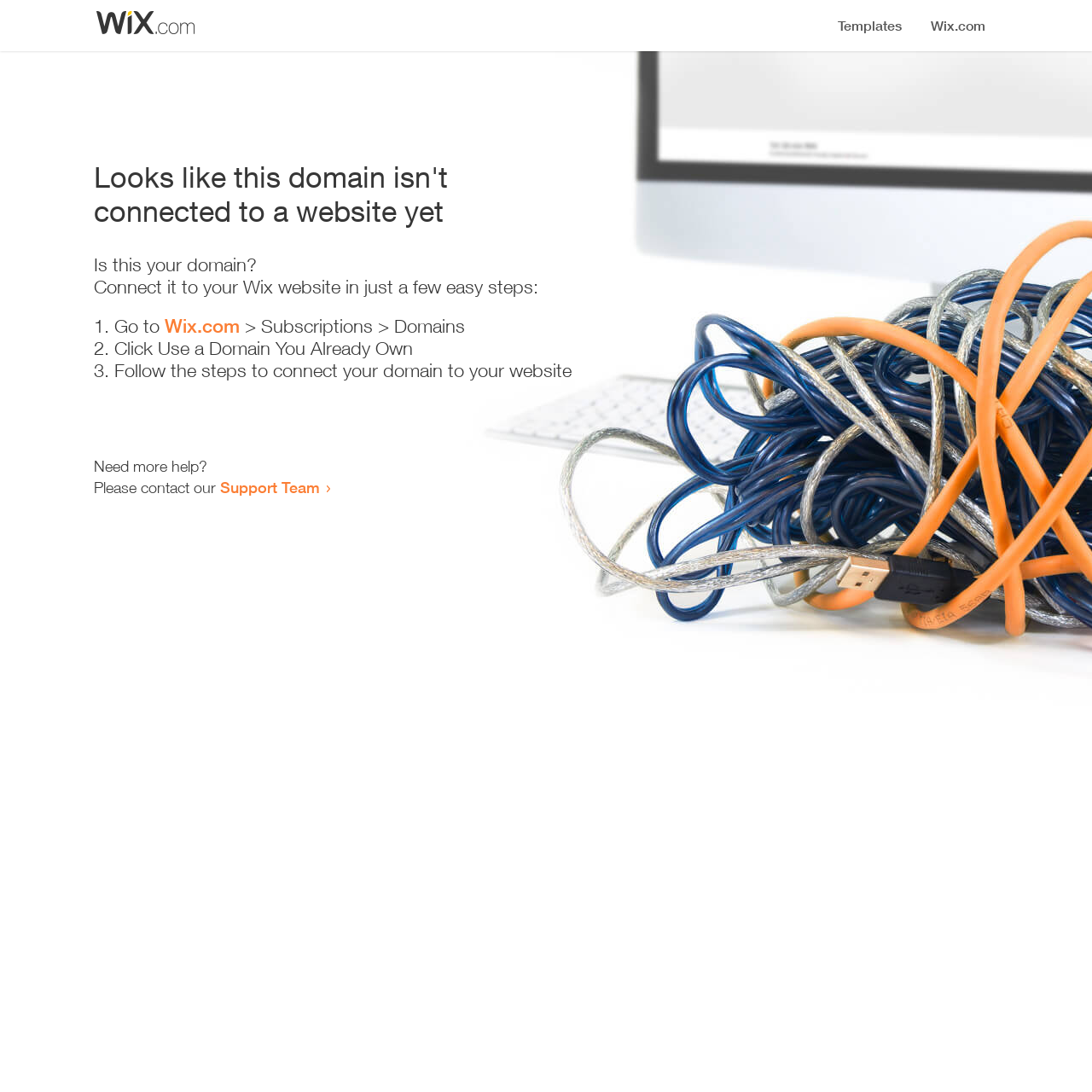Where can I go to start the connection process?
Please answer the question with as much detail as possible using the screenshot.

The webpage provides a link to 'Wix.com' and suggests that users should 'Go to Wix.com' to start the connection process.